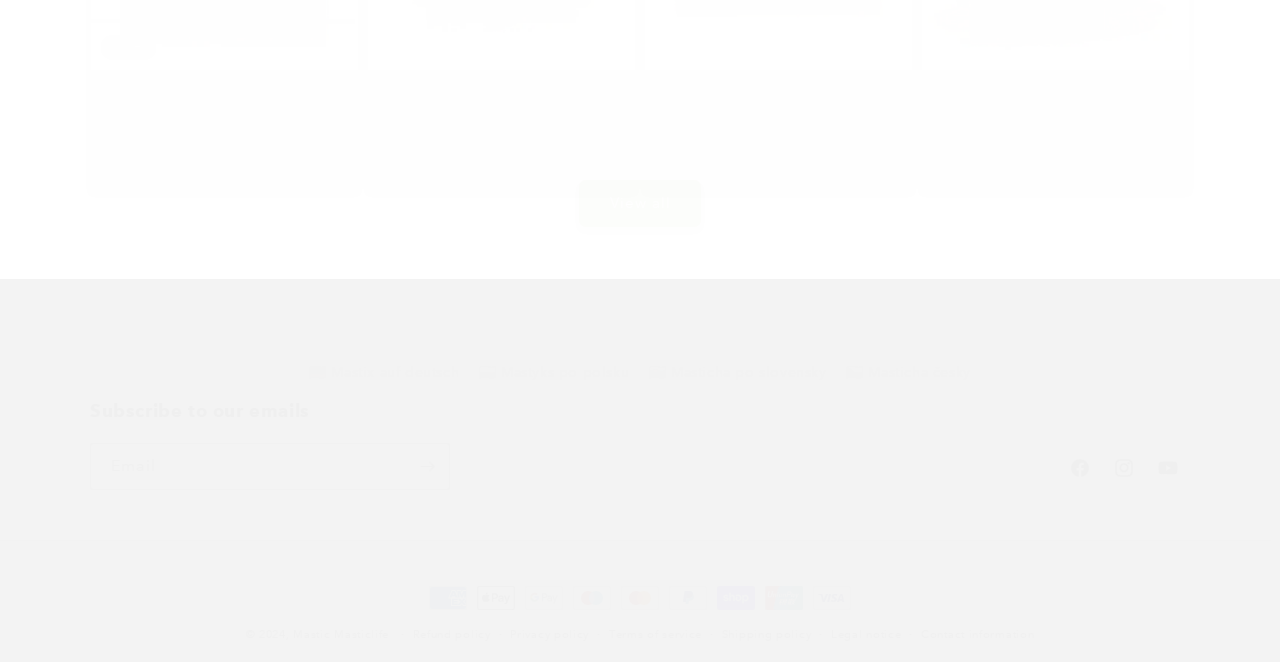Pinpoint the bounding box coordinates of the element to be clicked to execute the instruction: "View all products in the Mastic Bestsellers collection".

[0.452, 0.271, 0.548, 0.342]